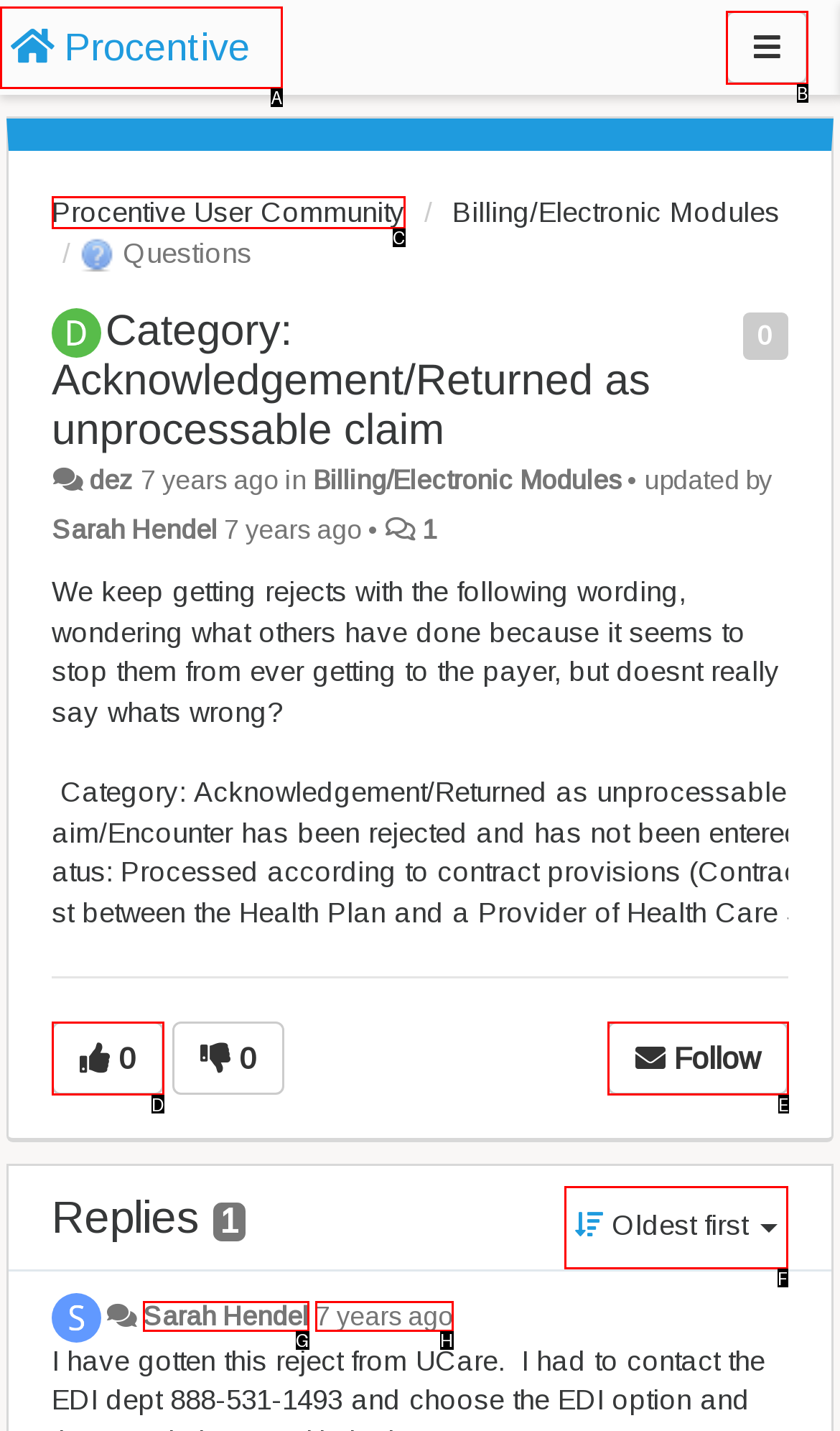Identify the correct HTML element to click to accomplish this task: Sort replies by oldest first
Respond with the letter corresponding to the correct choice.

F